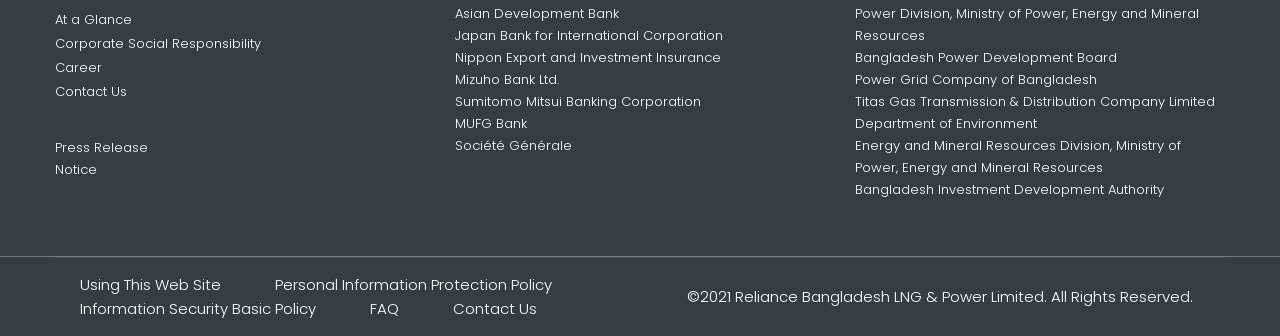Using the image as a reference, answer the following question in as much detail as possible:
What are the main categories on the top menu?

The top menu has four main categories, which are 'At a Glance', 'Corporate Social Responsibility', 'Career', and 'Contact Us', as indicated by the links at the top of the webpage.